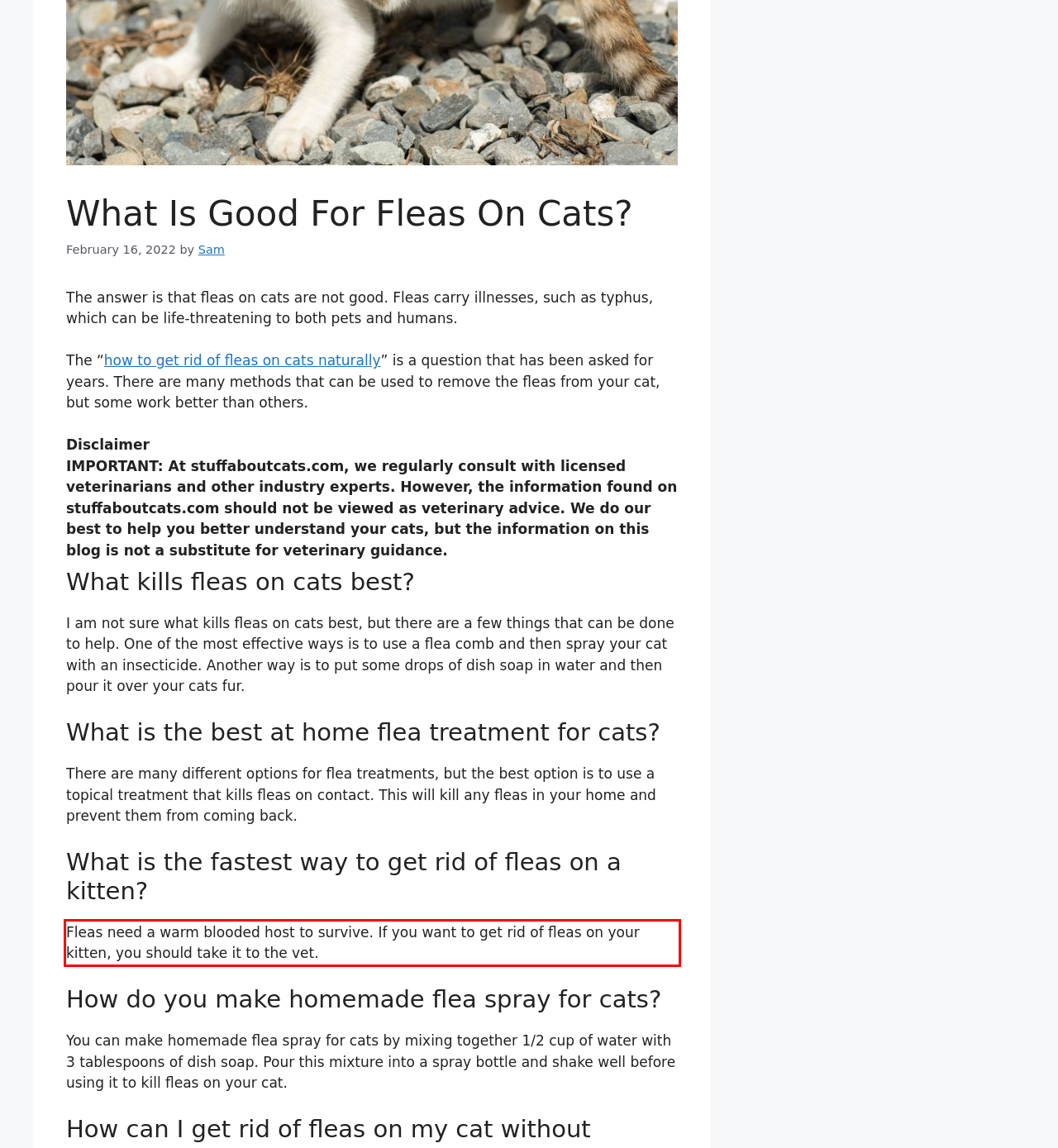Analyze the webpage screenshot and use OCR to recognize the text content in the red bounding box.

Fleas need a warm blooded host to survive. If you want to get rid of fleas on your kitten, you should take it to the vet.